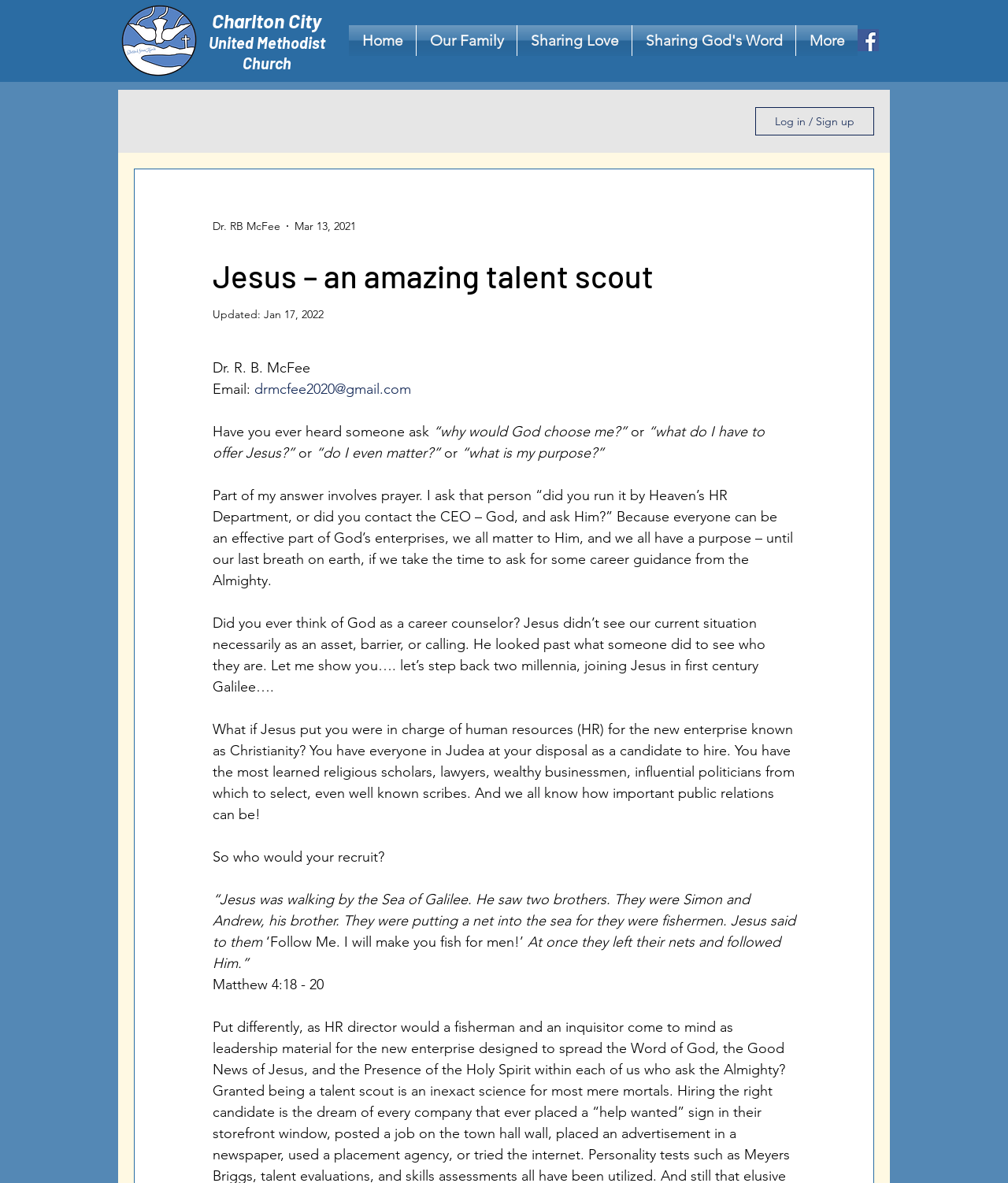Can you extract the primary headline text from the webpage?

Jesus – an amazing talent scout